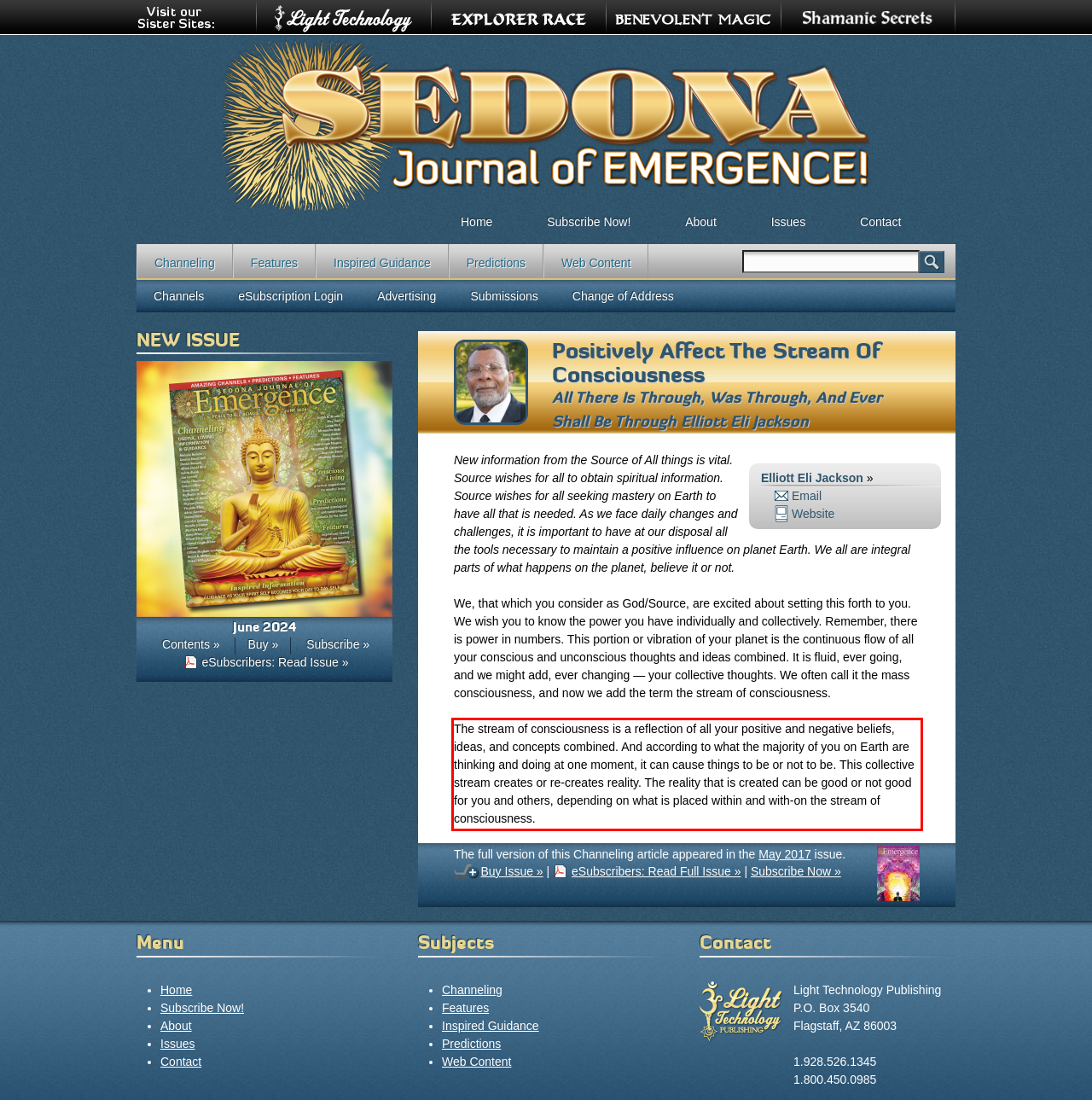You have a screenshot of a webpage where a UI element is enclosed in a red rectangle. Perform OCR to capture the text inside this red rectangle.

The stream of consciousness is a reflection of all your positive and negative beliefs, ideas, and concepts combined. And according to what the majority of you on Earth are thinking and doing at one moment, it can cause things to be or not to be. This collective stream creates or re-creates reality. The reality that is created can be good or not good for you and others, depending on what is placed within and with-on the stream of consciousness.